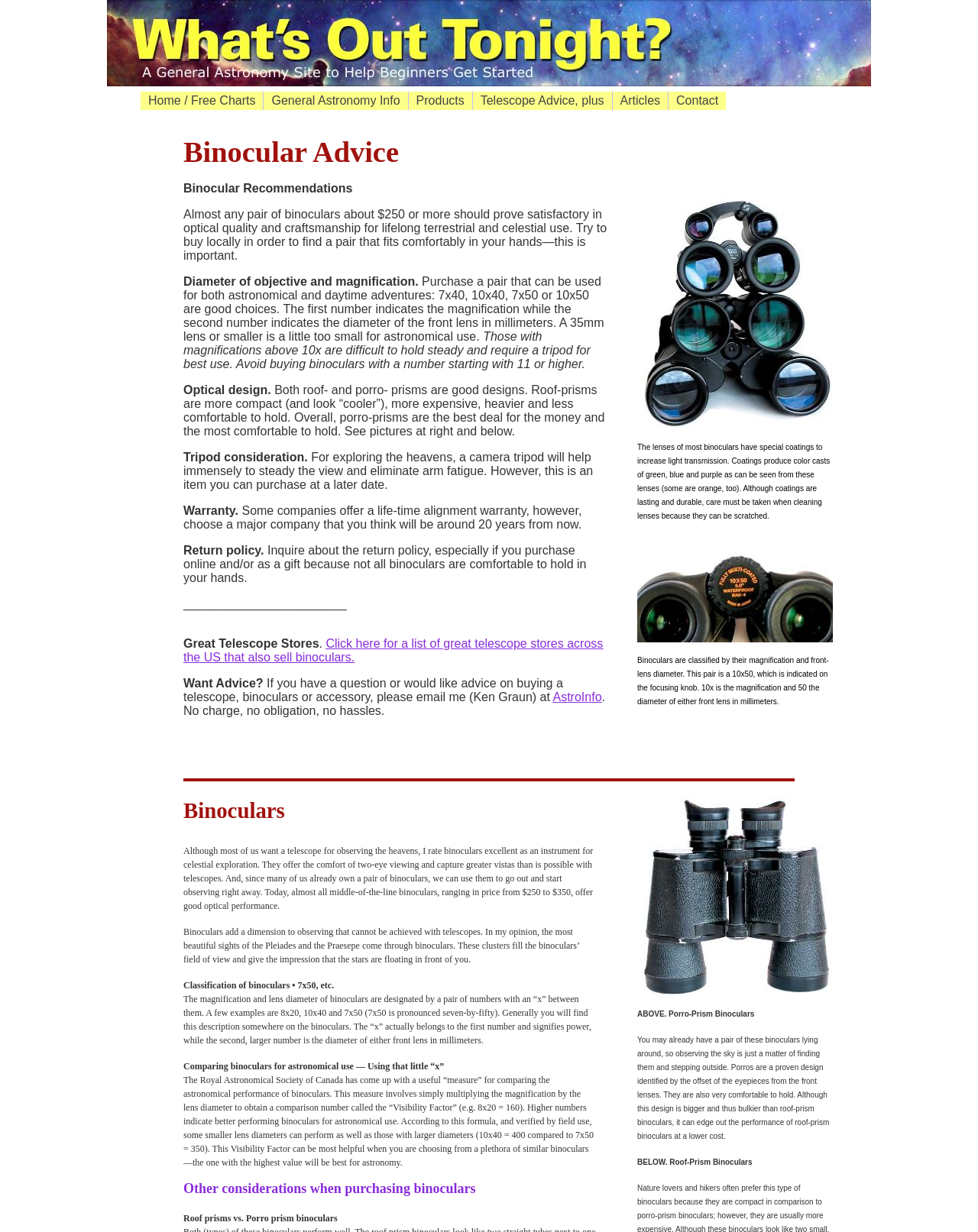Determine the bounding box coordinates of the area to click in order to meet this instruction: "View Bin10x50Close image".

[0.652, 0.449, 0.852, 0.522]